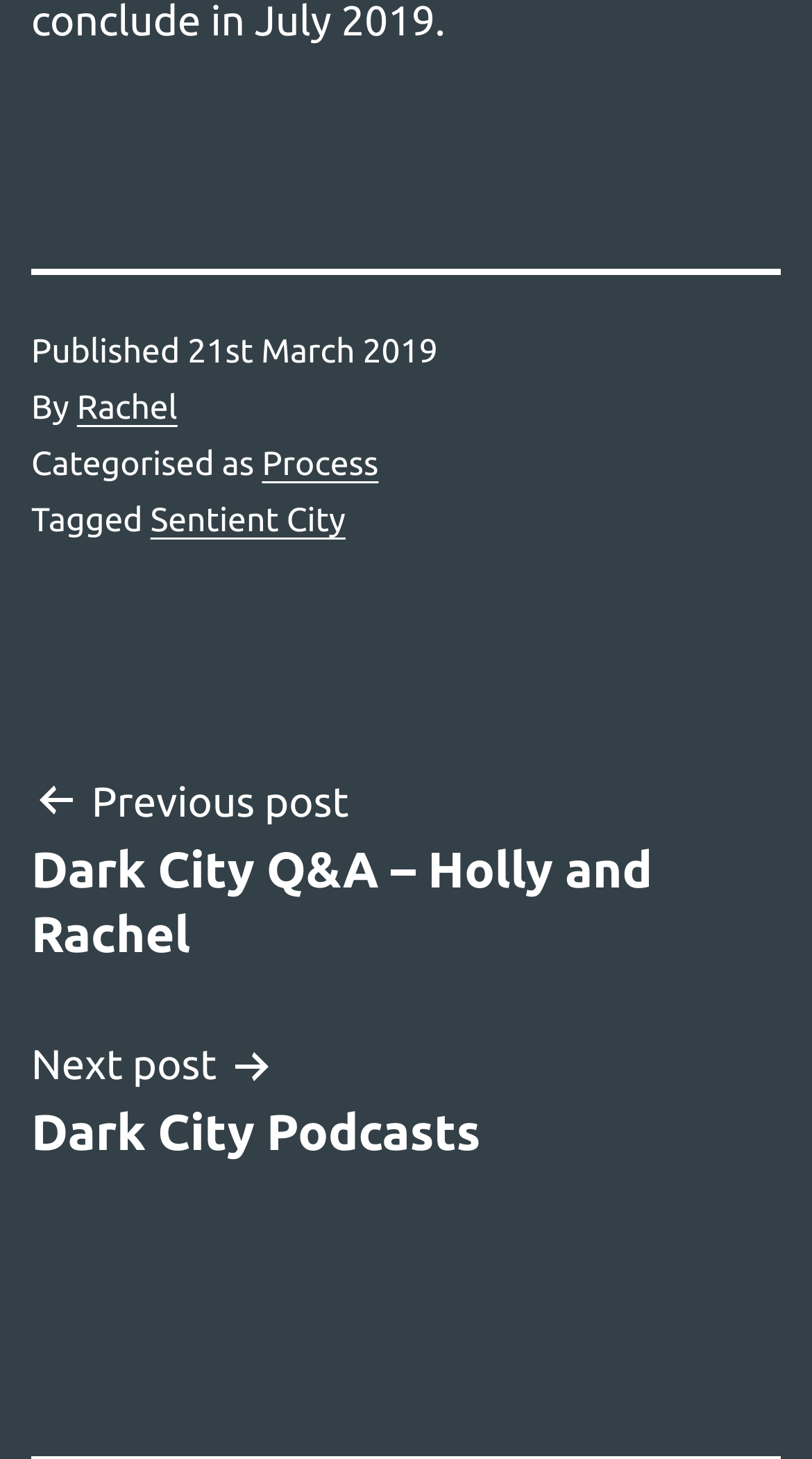Provide the bounding box coordinates of the HTML element this sentence describes: "Next postDark City Podcasts". The bounding box coordinates consist of four float numbers between 0 and 1, i.e., [left, top, right, bottom].

[0.038, 0.705, 0.962, 0.798]